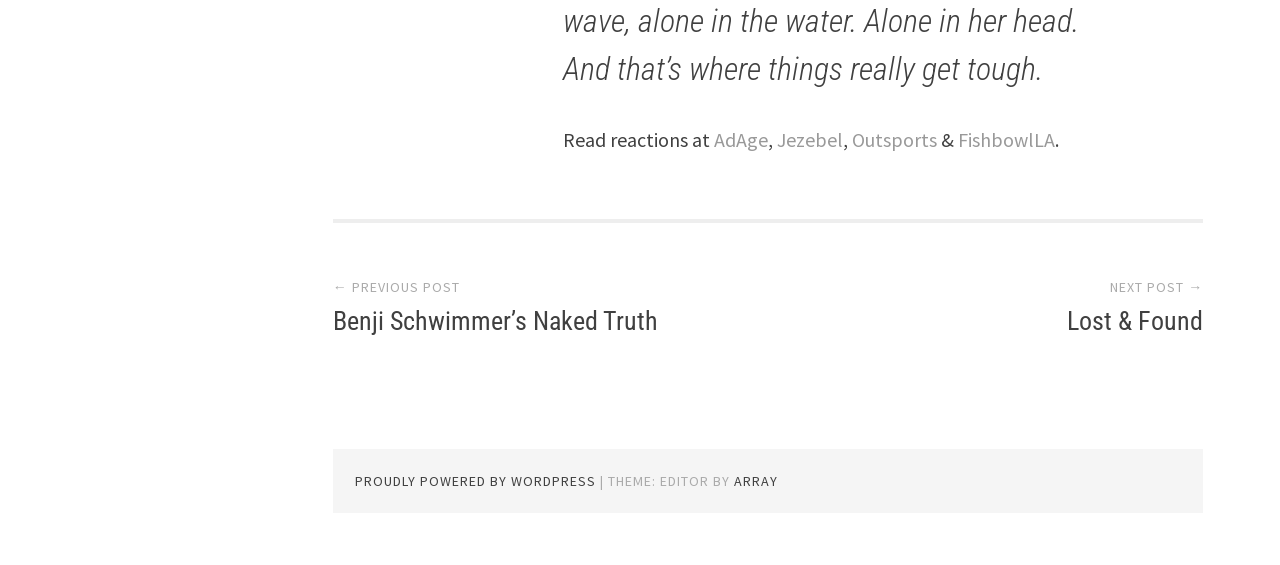Could you provide the bounding box coordinates for the portion of the screen to click to complete this instruction: "Go to next post"?

[0.834, 0.541, 0.94, 0.594]